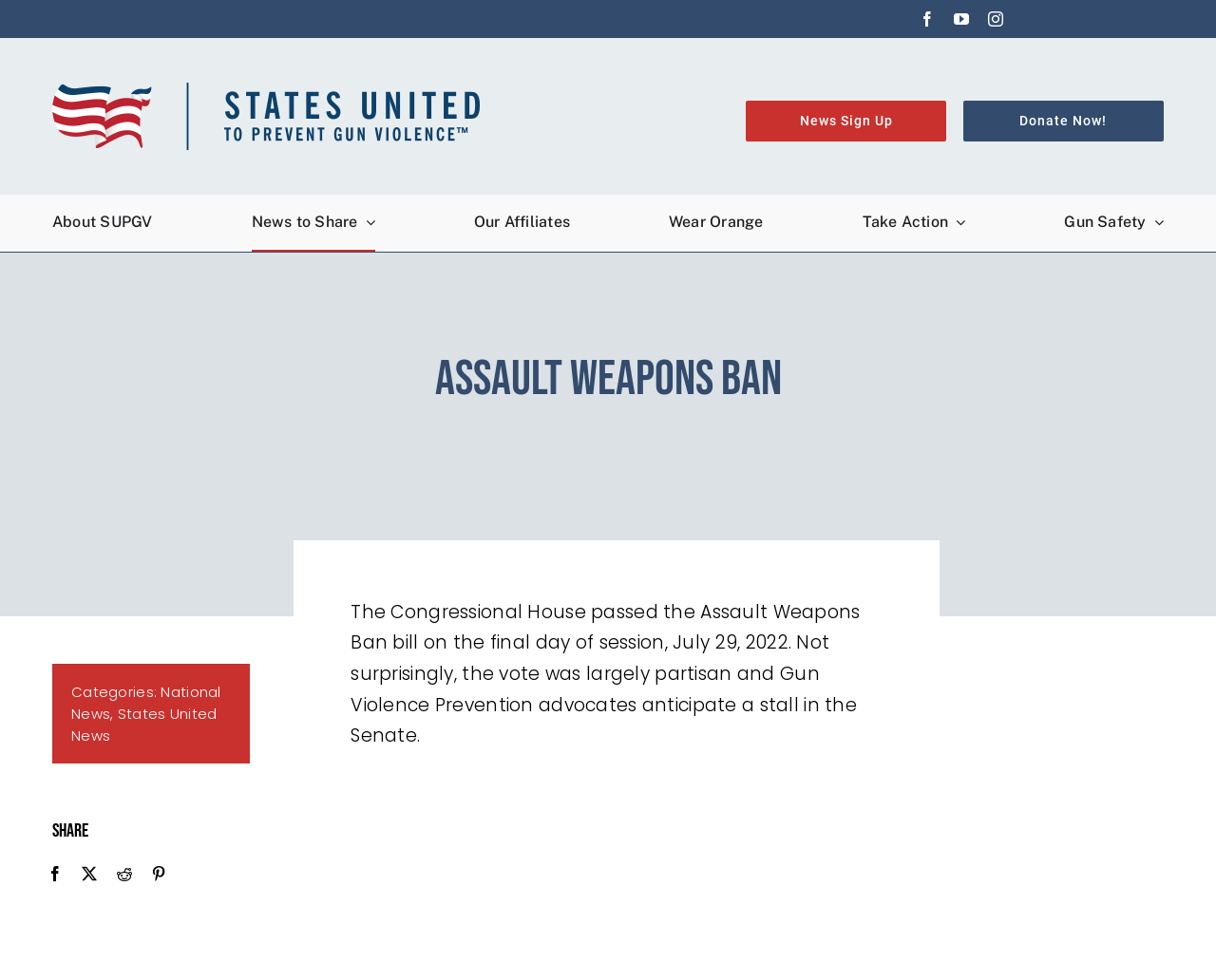Show me the bounding box coordinates of the clickable region to achieve the task as per the instruction: "Share on Facebook".

[0.031, 0.879, 0.06, 0.905]